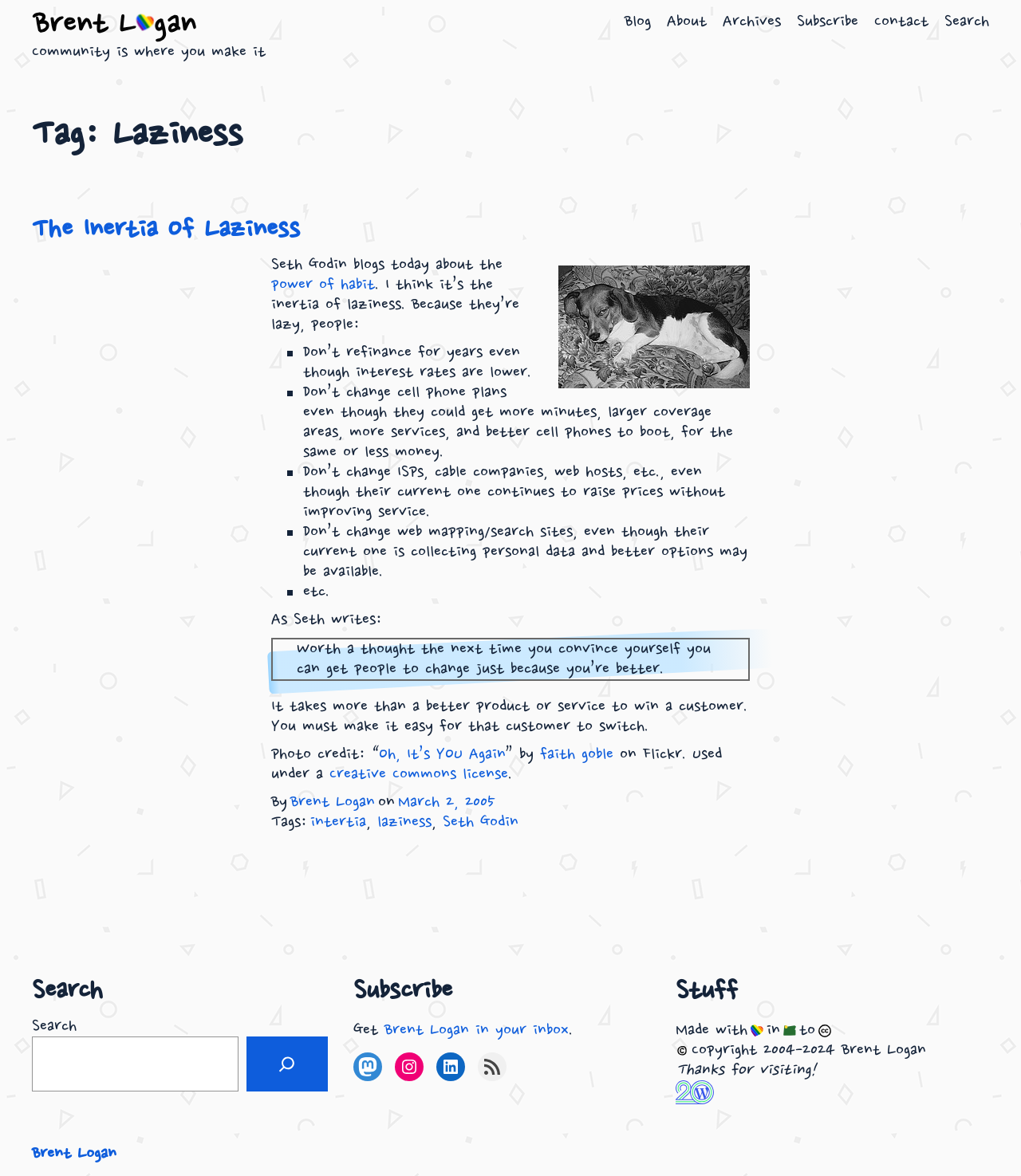Provide the bounding box for the UI element matching this description: "faith goble".

[0.529, 0.633, 0.601, 0.65]